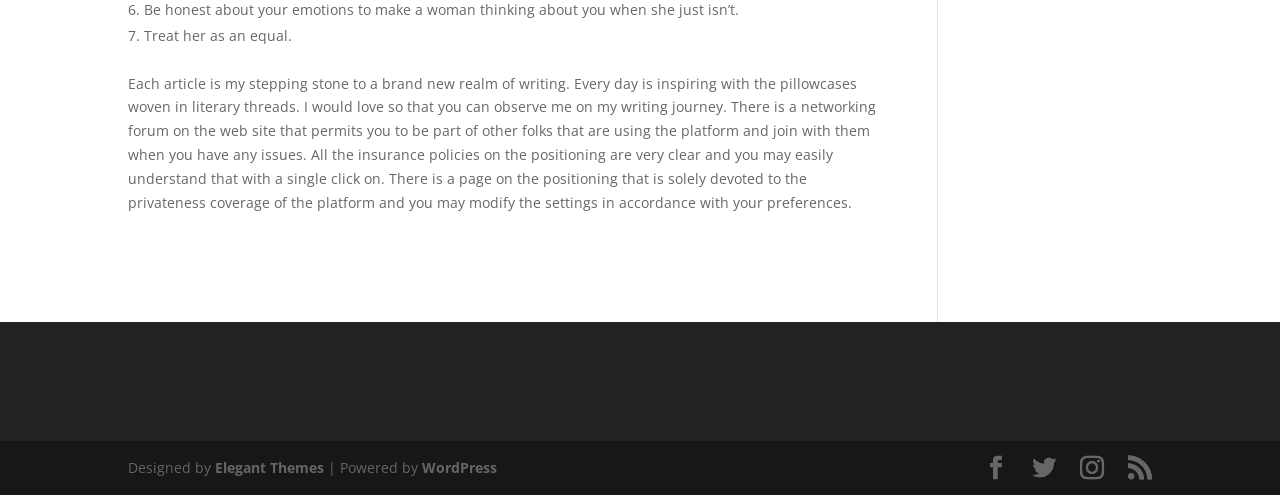Can you give a comprehensive explanation to the question given the content of the image?
How many links are there at the bottom of the page?

There are 7 links at the bottom of the page, including 'can you buy viagra at cvs', 'male enhancement supplements', 'best over the counter male enhancement pill', and 4 social media links.